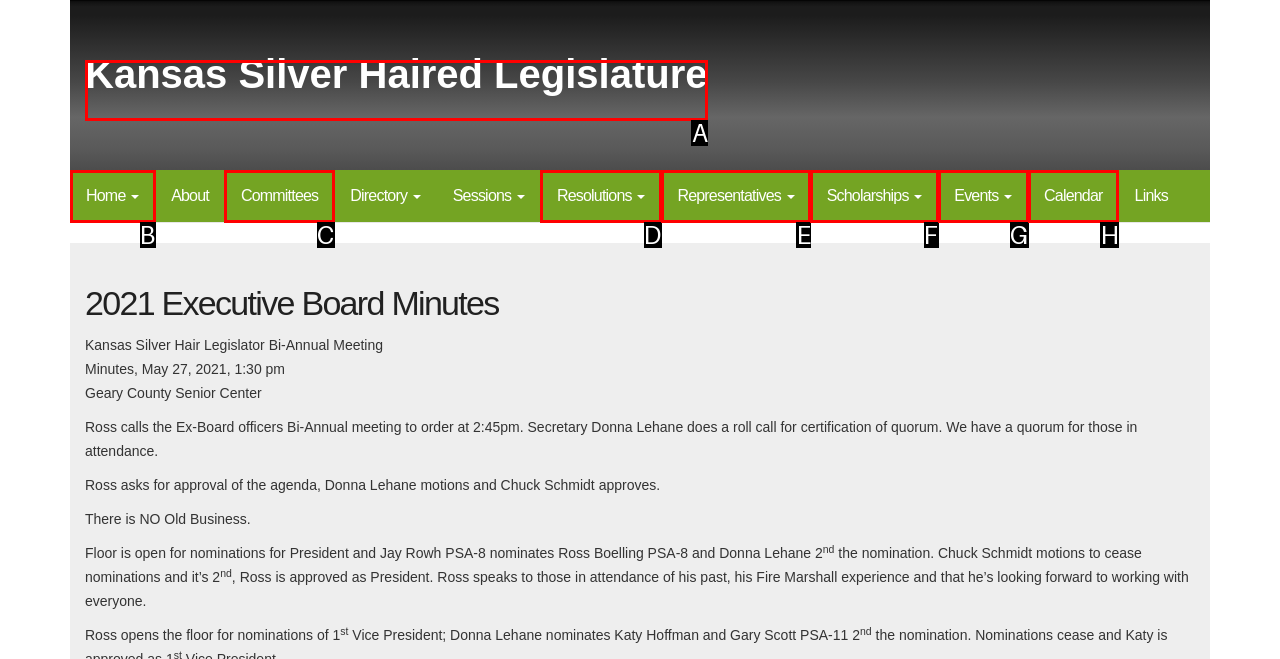Which option best describes: Kansas Silver Haired Legislature
Respond with the letter of the appropriate choice.

A